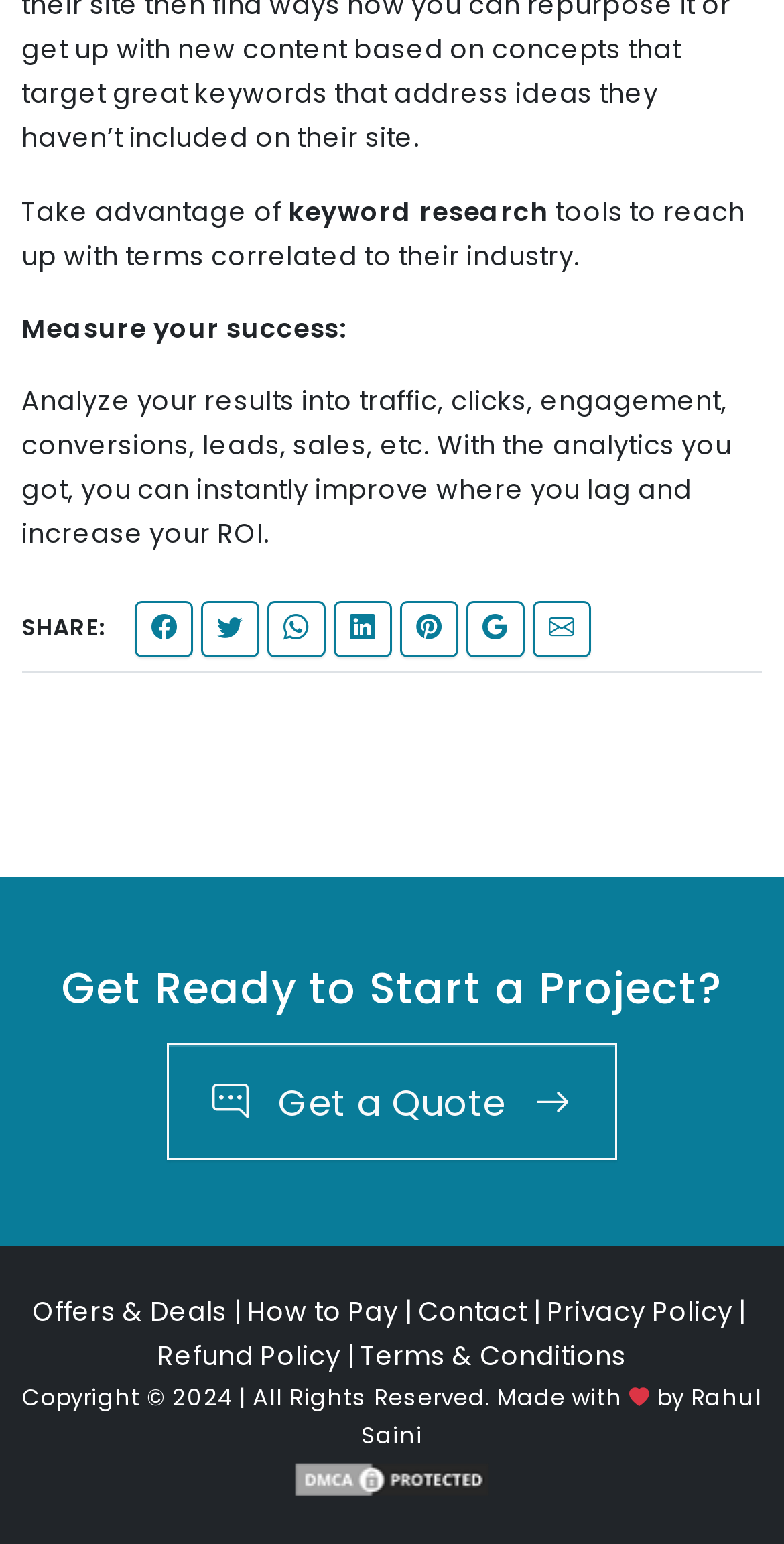What is the call-to-action for users who are ready to start a project? Refer to the image and provide a one-word or short phrase answer.

Get a Quote